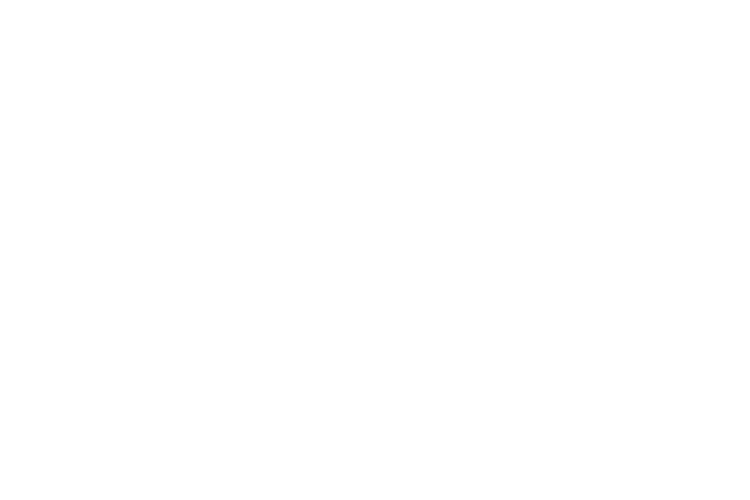Give a succinct answer to this question in a single word or phrase: 
What is the style of the property's design?

Modern